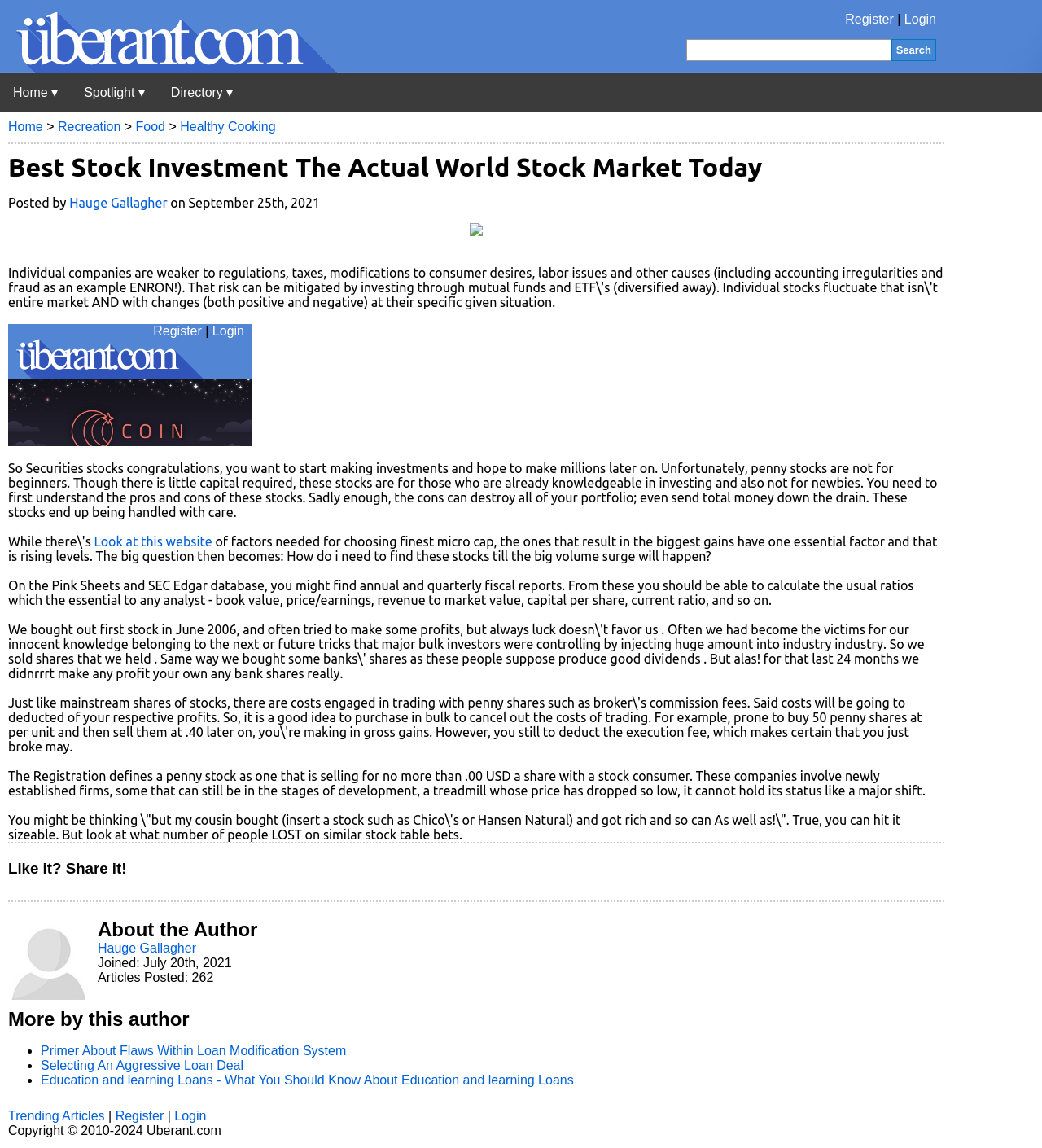Highlight the bounding box coordinates of the region I should click on to meet the following instruction: "Read more about the author".

[0.094, 0.8, 0.188, 0.832]